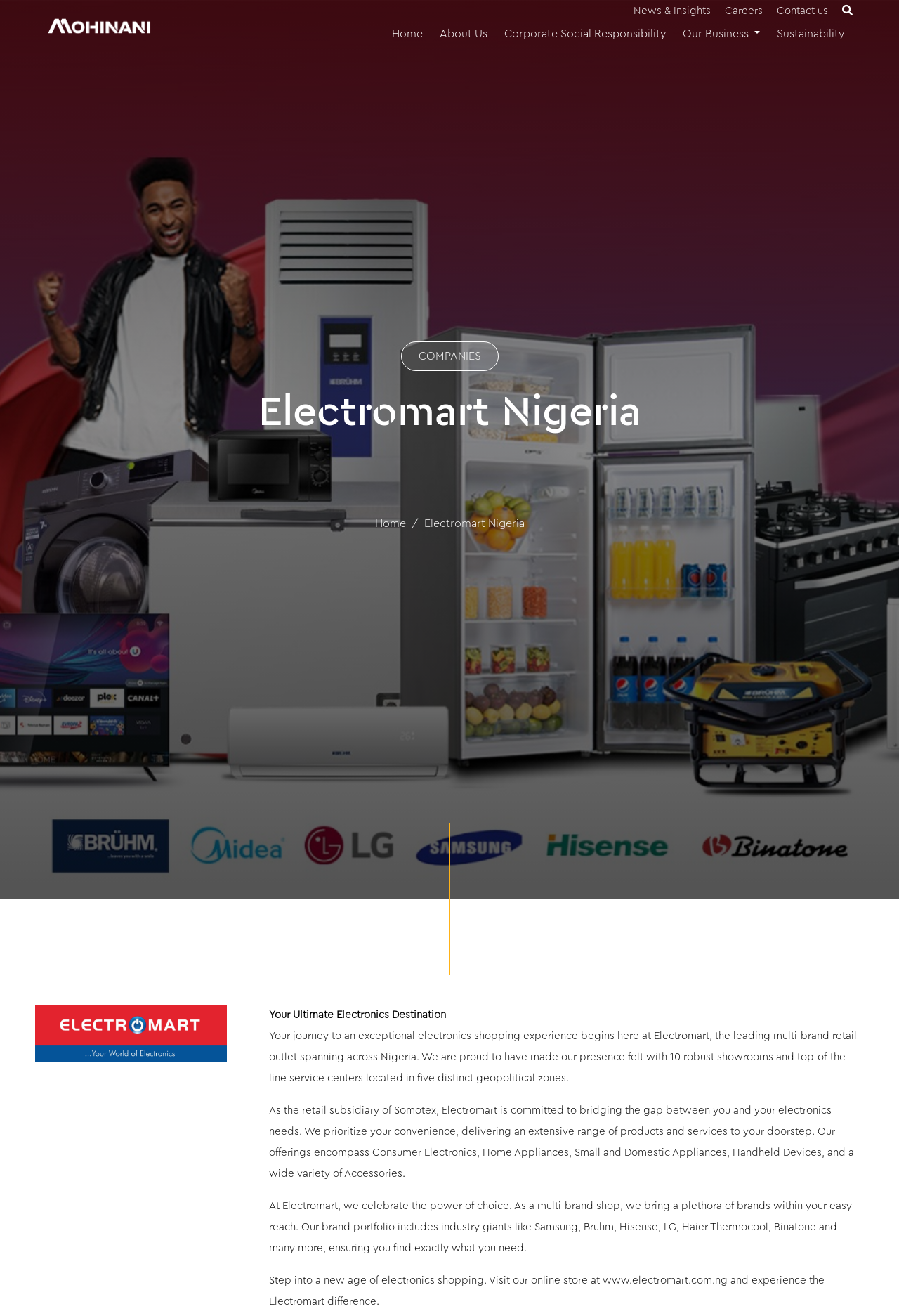Please mark the bounding box coordinates of the area that should be clicked to carry out the instruction: "Click the Home link".

[0.43, 0.015, 0.477, 0.036]